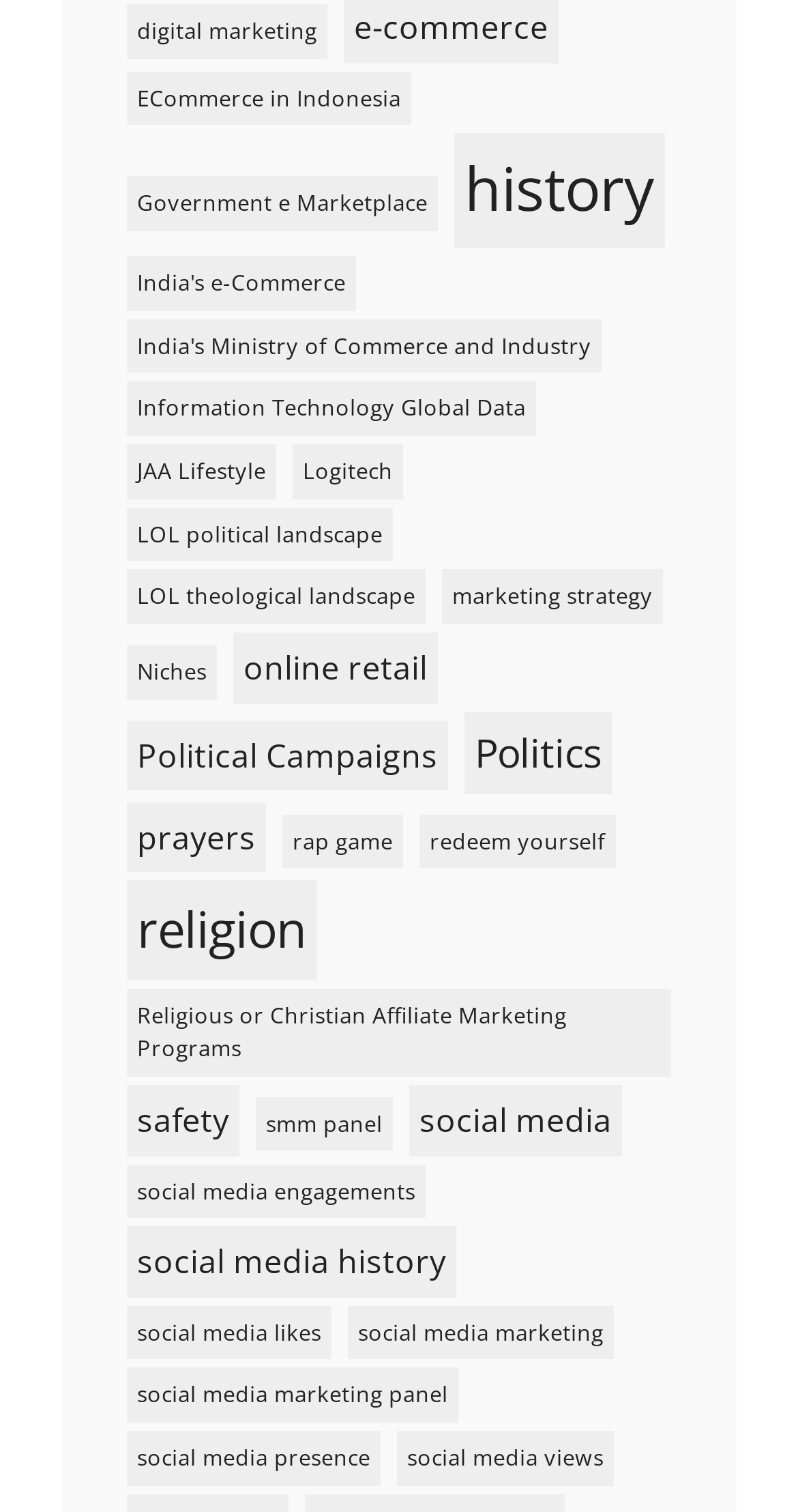Please identify the bounding box coordinates of the clickable element to fulfill the following instruction: "click on digital marketing". The coordinates should be four float numbers between 0 and 1, i.e., [left, top, right, bottom].

[0.159, 0.003, 0.41, 0.039]